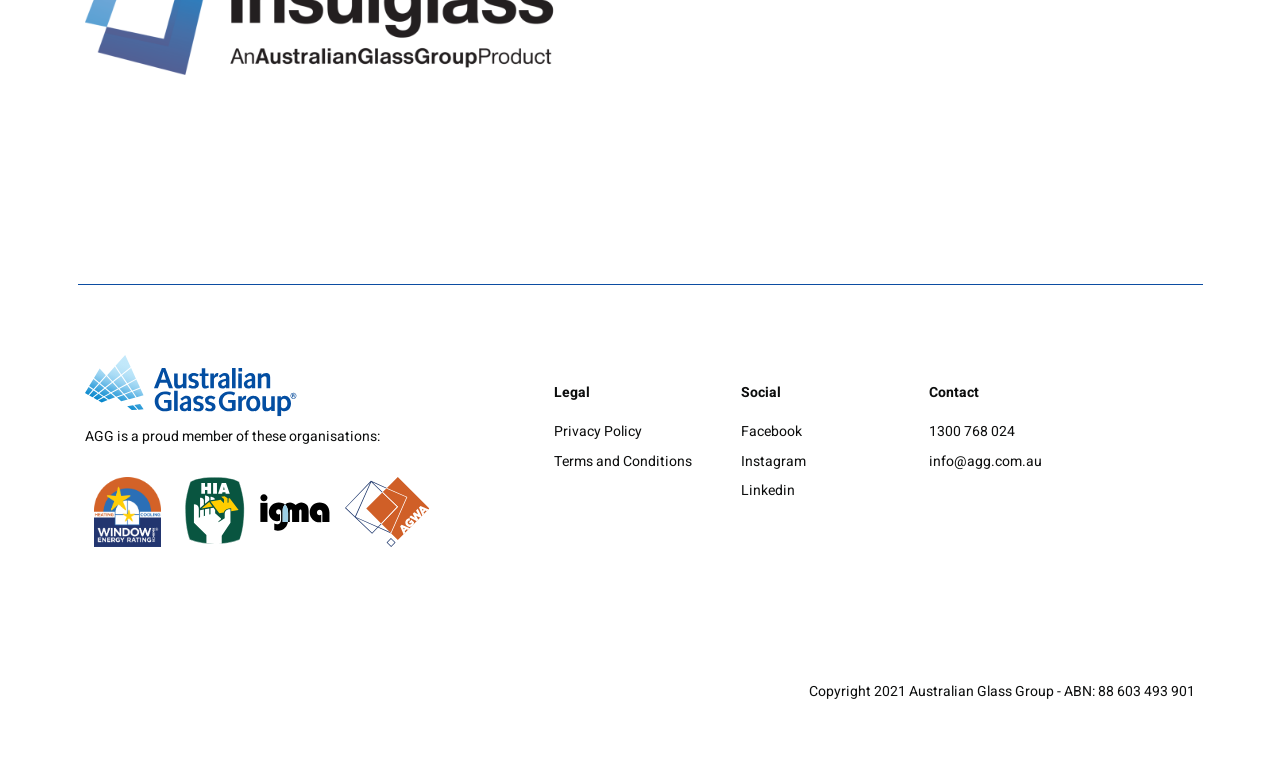Determine the bounding box coordinates of the clickable region to follow the instruction: "Check Australian Glass Group's terms and conditions".

[0.433, 0.58, 0.54, 0.607]